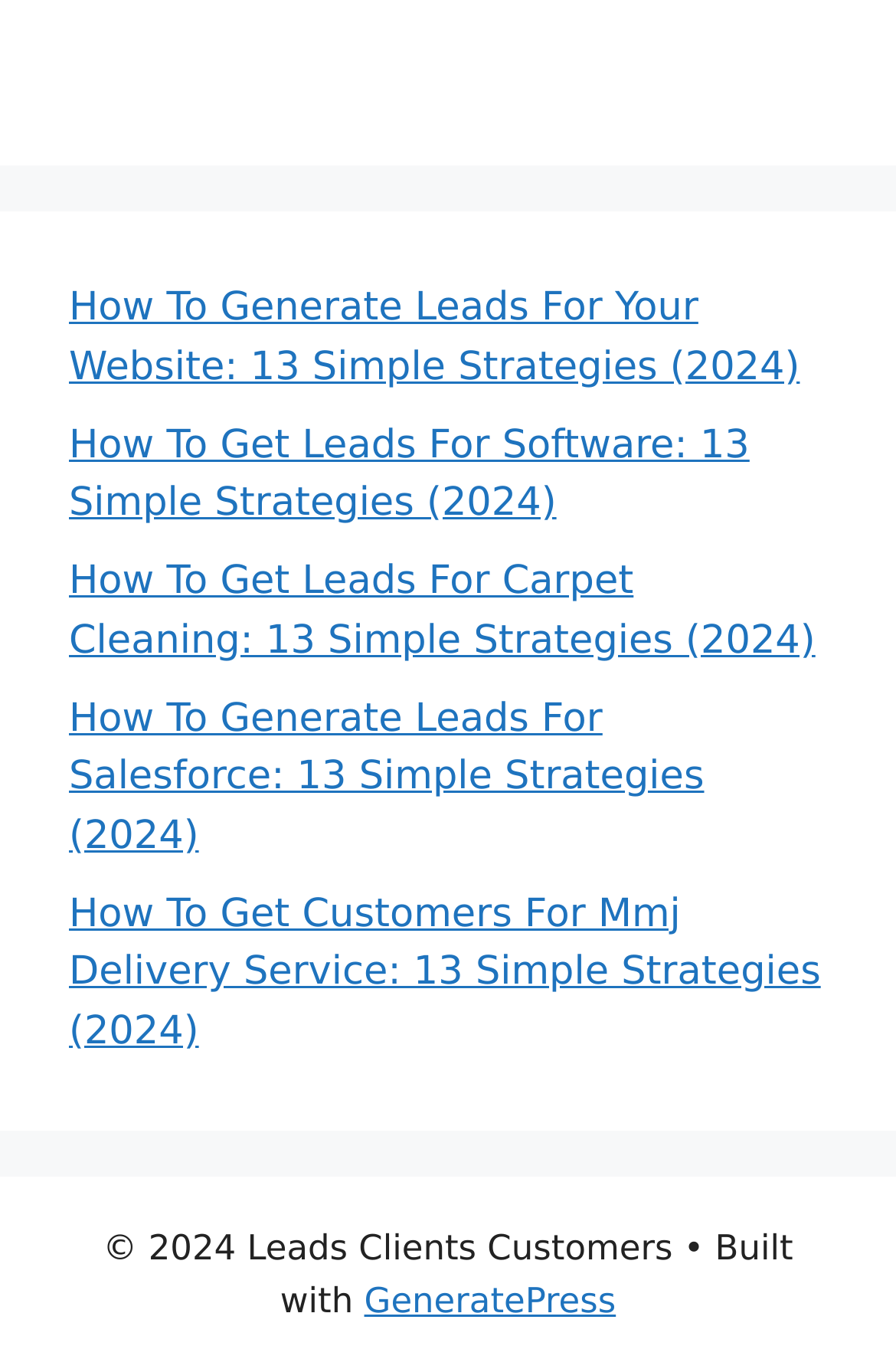Provide the bounding box coordinates of the HTML element described by the text: "GeneratePress". The coordinates should be in the format [left, top, right, bottom] with values between 0 and 1.

[0.406, 0.932, 0.687, 0.963]